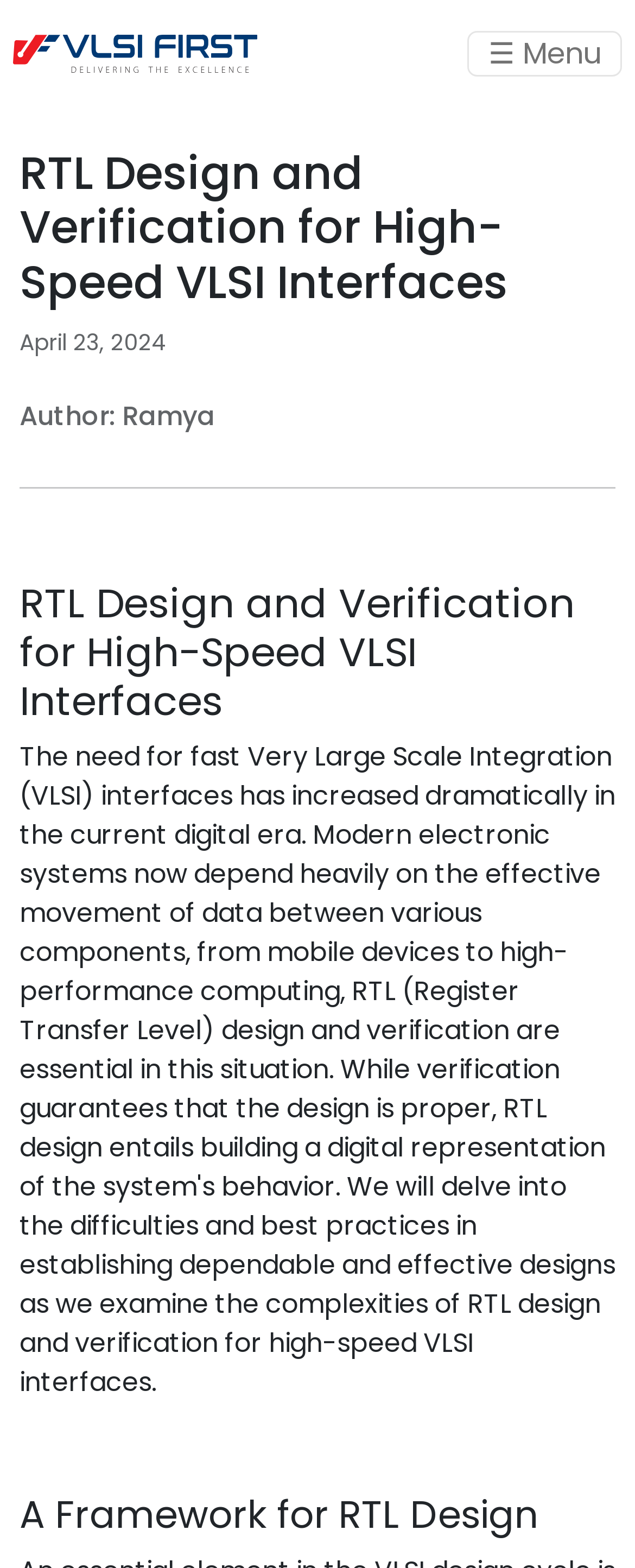Describe in detail what you see on the webpage.

The webpage is about VLSI interfaces for high-speed RTL design and verification. At the top left, there is a link with an accompanying image. On the top right, there is a menu button labeled "☰ Menu". Below the menu button, there is a "Course" label. 

The main content of the webpage is divided into sections. The first section has a heading that reads "RTL Design and Verification for High-Speed VLSI Interfaces" and is accompanied by a date "April 23, 2024" and an author name "Ramya". 

Below this section, there is a horizontal separator. The next section has another heading with the same title as the first section, "RTL Design and Verification for High-Speed VLSI Interfaces". 

At the very bottom of the page, there is another heading titled "A Framework for RTL Design".